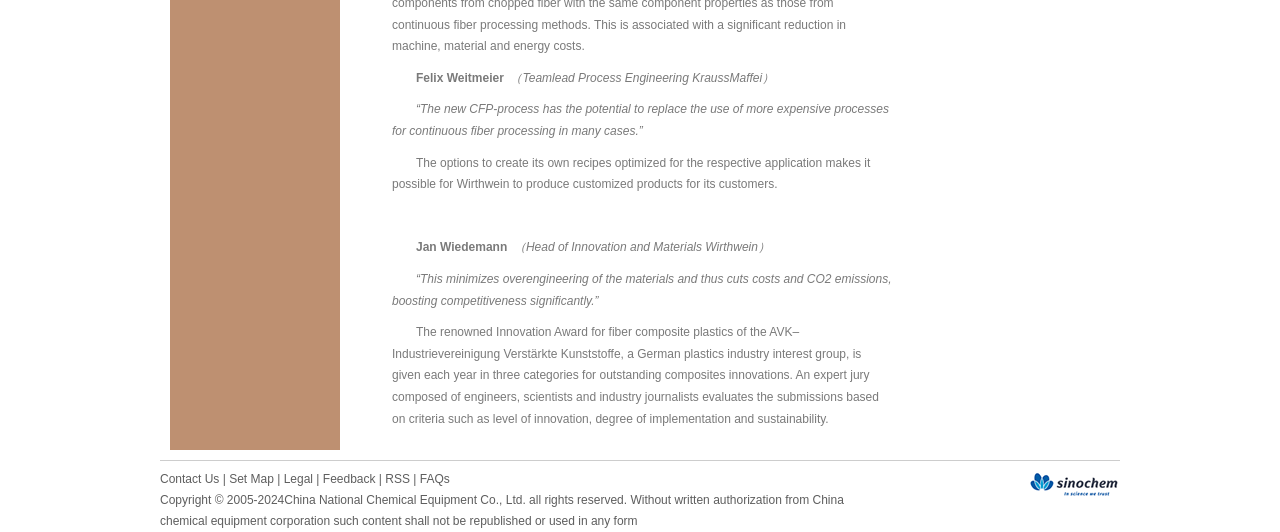What is the name of the company that owns the rights to the content?
Please provide a comprehensive answer based on the details in the screenshot.

I found the answer by looking at the StaticText element with the text 'Copyright © 2005-2024 China National Chemical Equipment Co., Ltd. all rights reserved.' which indicates that China National Chemical Equipment Co., Ltd. owns the rights to the content.